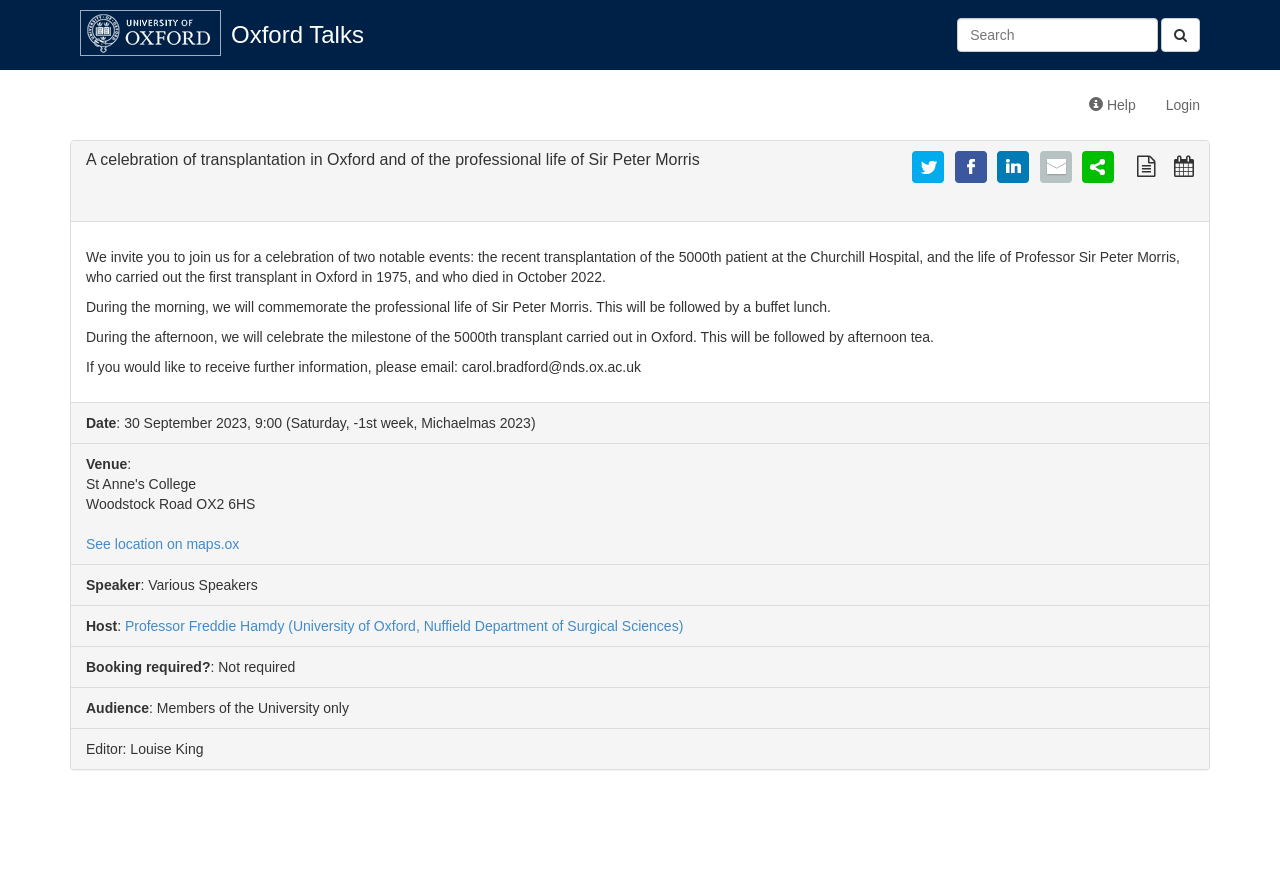Identify the bounding box coordinates of the region that needs to be clicked to carry out this instruction: "Login". Provide these coordinates as four float numbers ranging from 0 to 1, i.e., [left, top, right, bottom].

[0.899, 0.09, 0.949, 0.146]